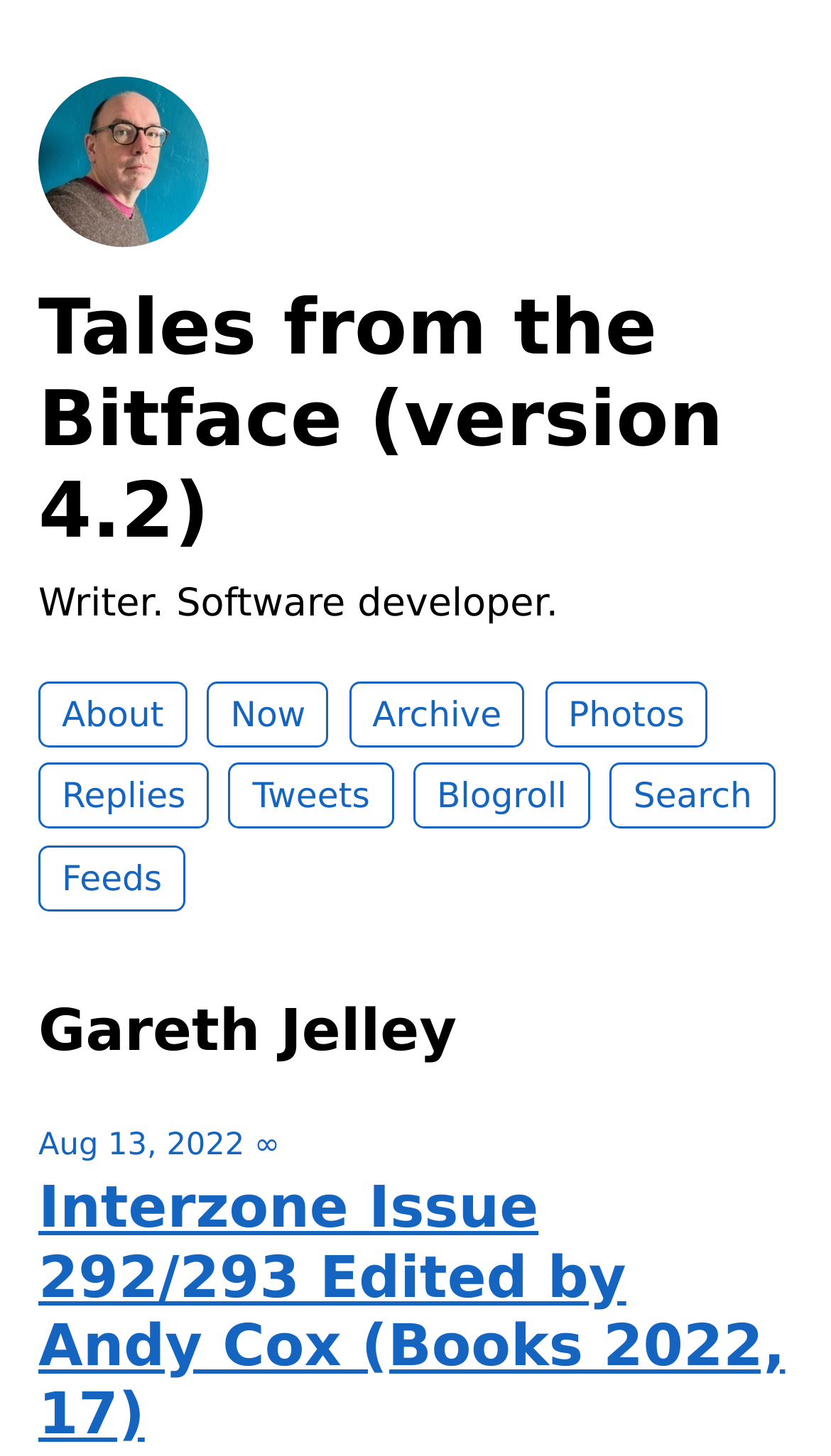Answer with a single word or phrase: 
What is the profession of the person?

Writer, Software developer